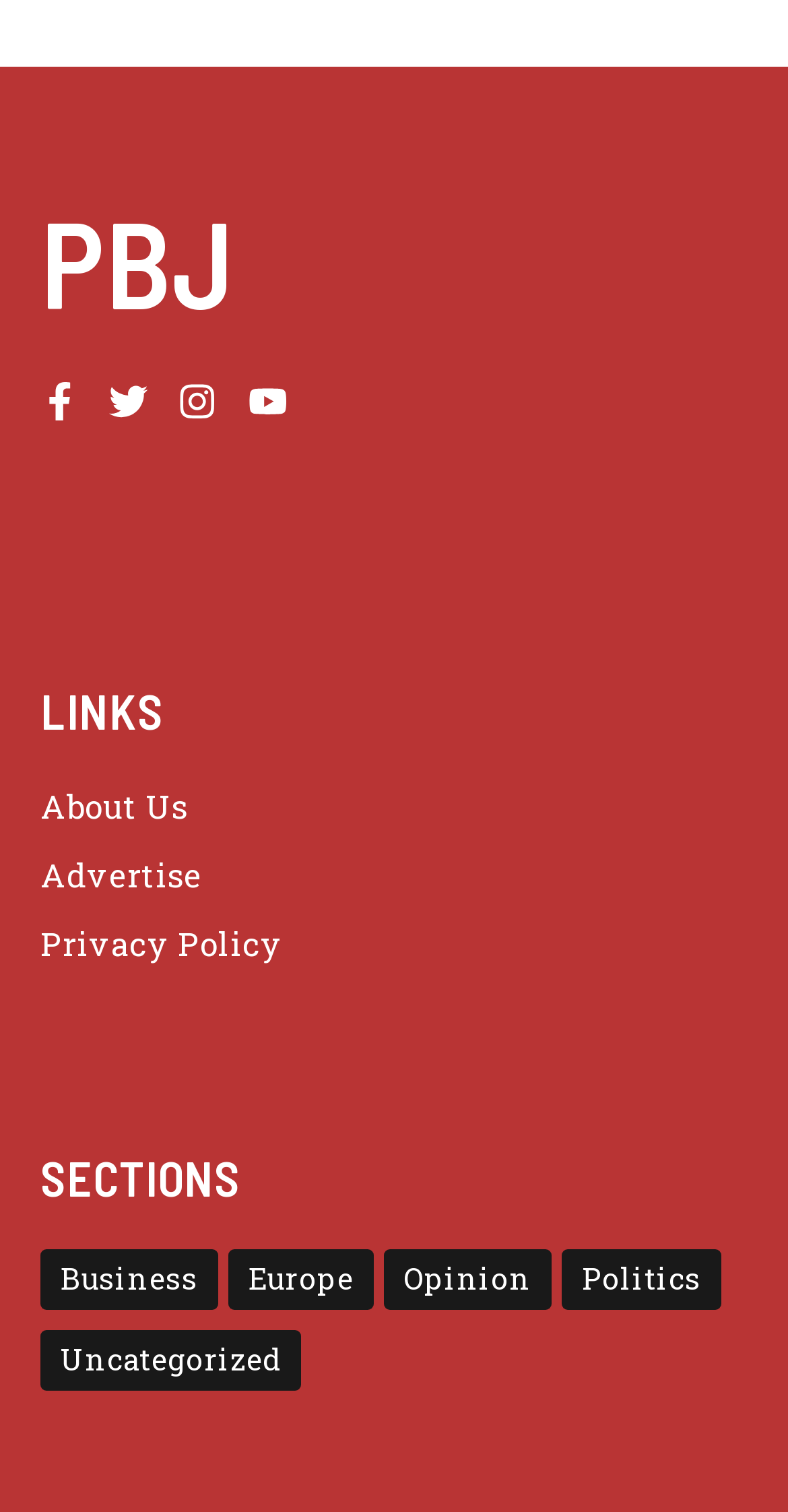Provide the bounding box coordinates for the UI element described in this sentence: "Business". The coordinates should be four float values between 0 and 1, i.e., [left, top, right, bottom].

[0.051, 0.826, 0.277, 0.866]